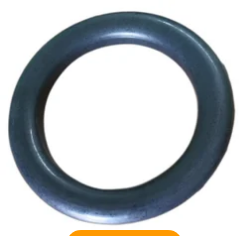What is the color of the O Ring?
Answer the question based on the image using a single word or a brief phrase.

Black